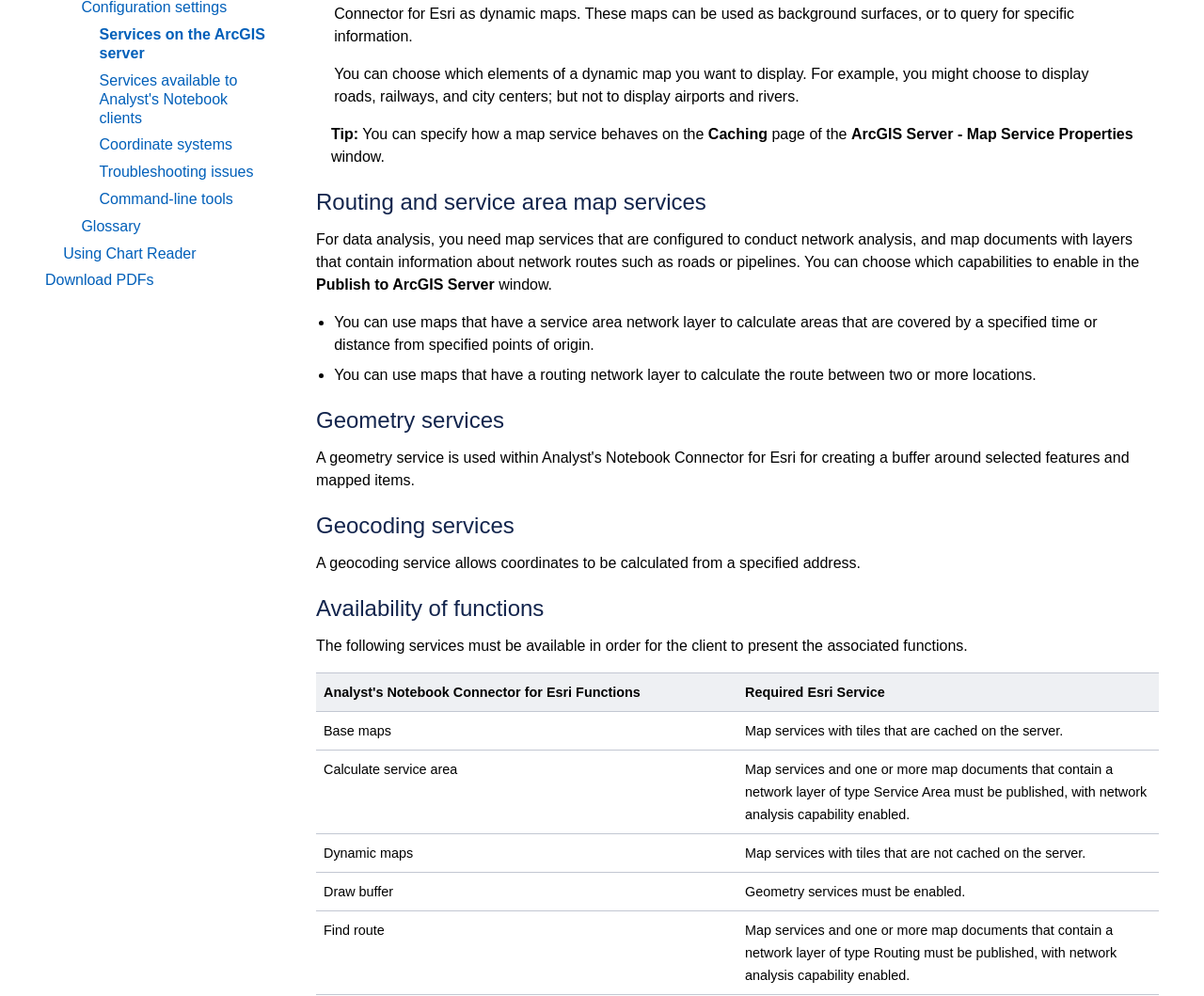Determine the bounding box of the UI component based on this description: "Services on the ArcGIS server". The bounding box coordinates should be four float values between 0 and 1, i.e., [left, top, right, bottom].

[0.082, 0.026, 0.22, 0.061]